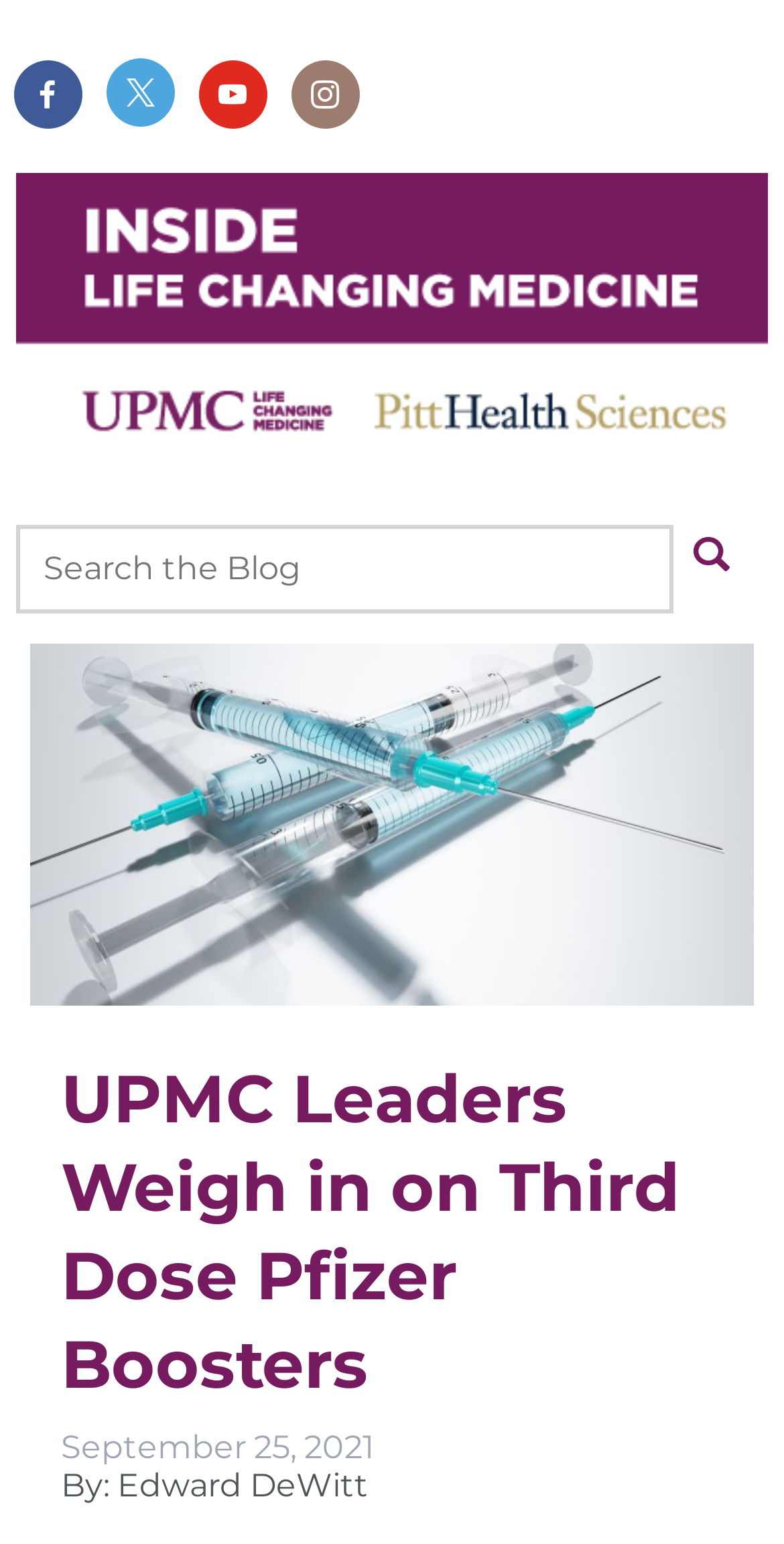How many social media links are there?
Based on the image, give a concise answer in the form of a single word or short phrase.

4